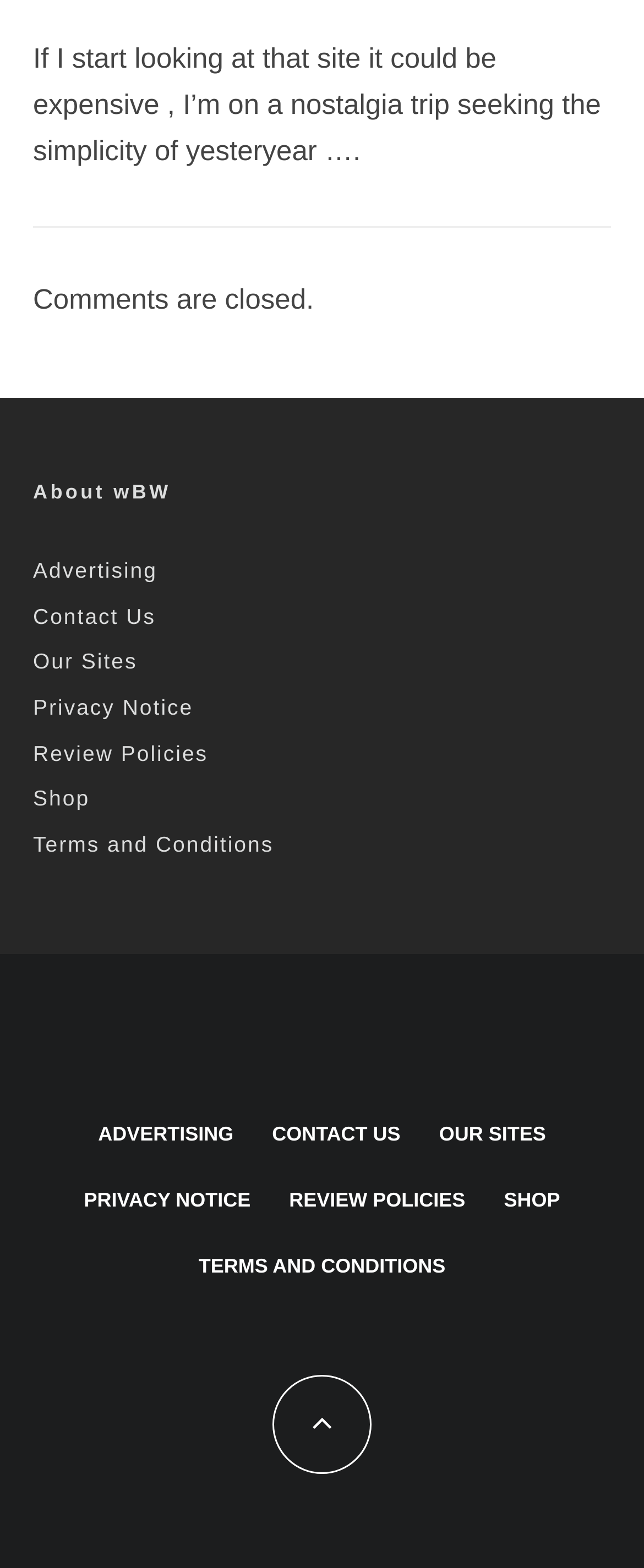Find the bounding box coordinates of the element I should click to carry out the following instruction: "View Apple items".

None